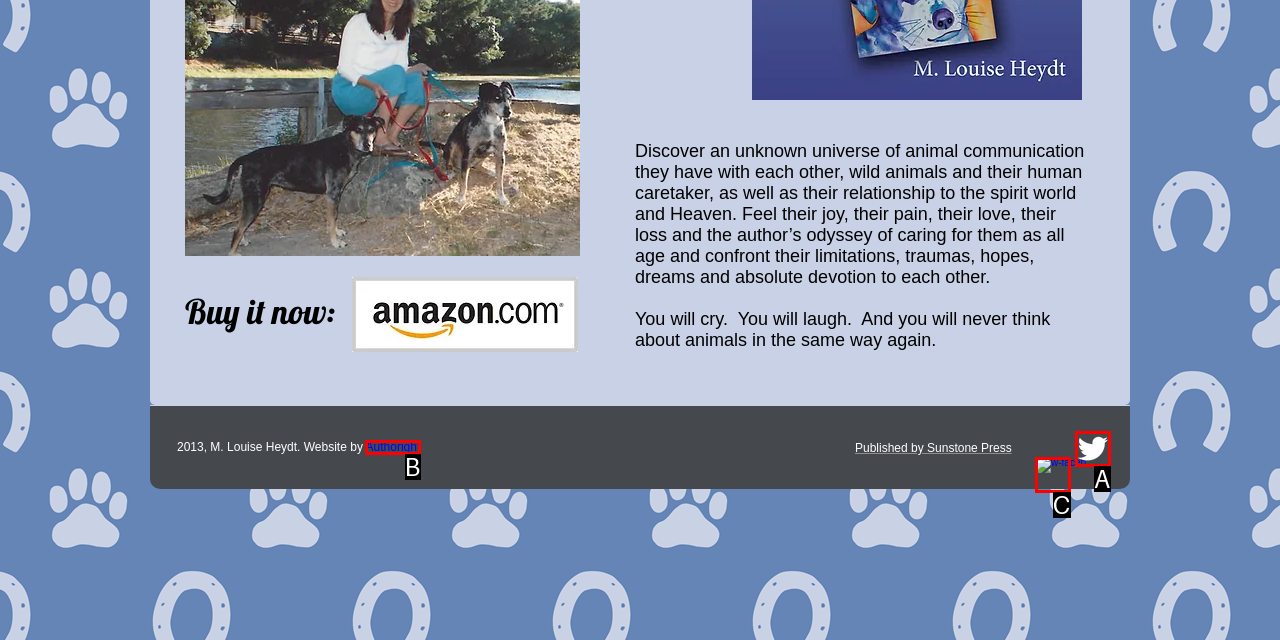Choose the HTML element that aligns with the description: aria-label="w-facebook". Indicate your choice by stating the letter.

C